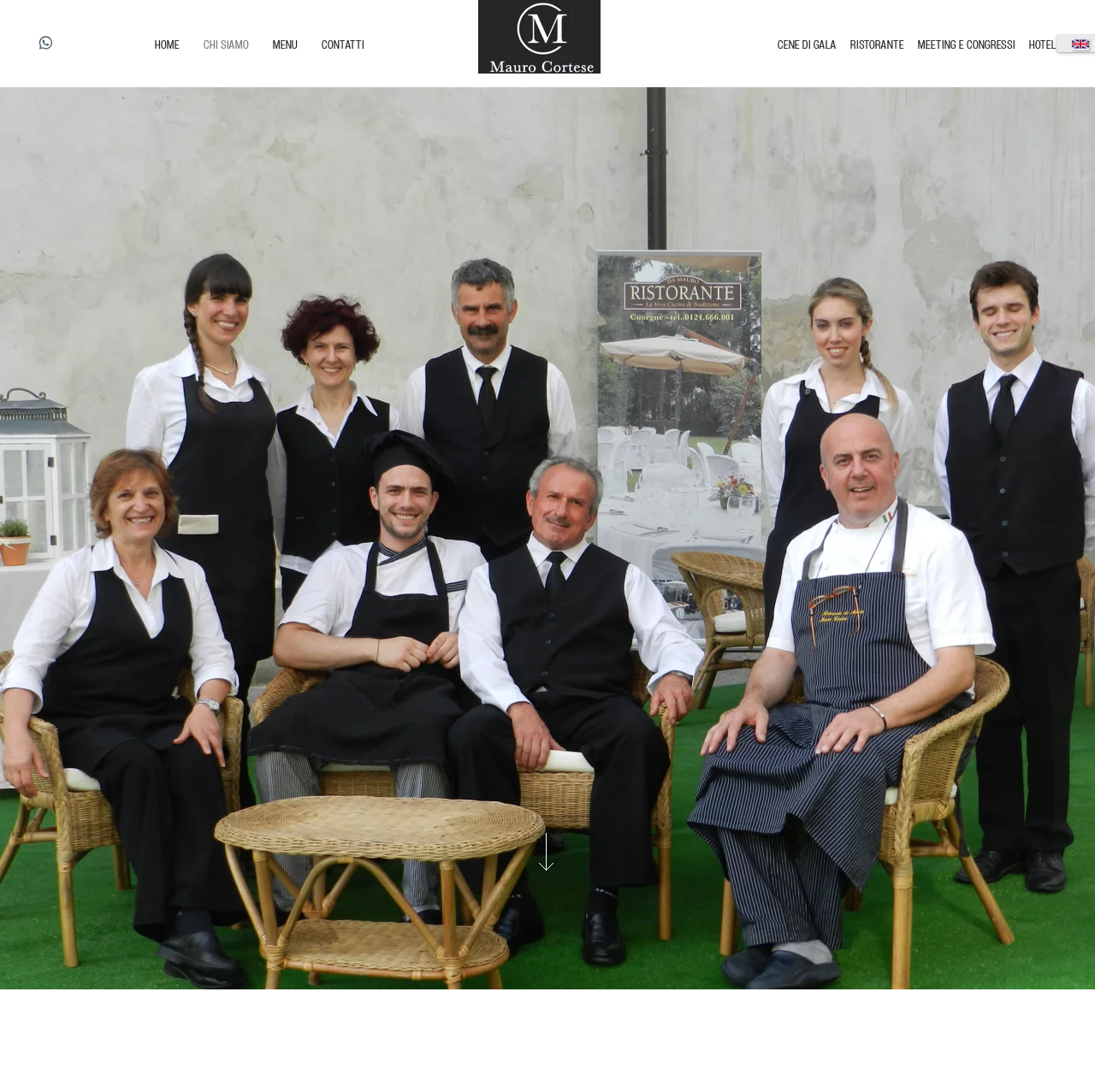Based on the image, give a detailed response to the question: How many main categories are there?

I counted the number of main categories in the navigation menu, which are 'HOME', 'CHI SIAMO', 'MENU', 'CONTATTI', 'CENE DI GALA', 'RISTORANTE', and 'MEETING E CONGRESSI', and 'HOTEL'. There are 7 main categories in total.